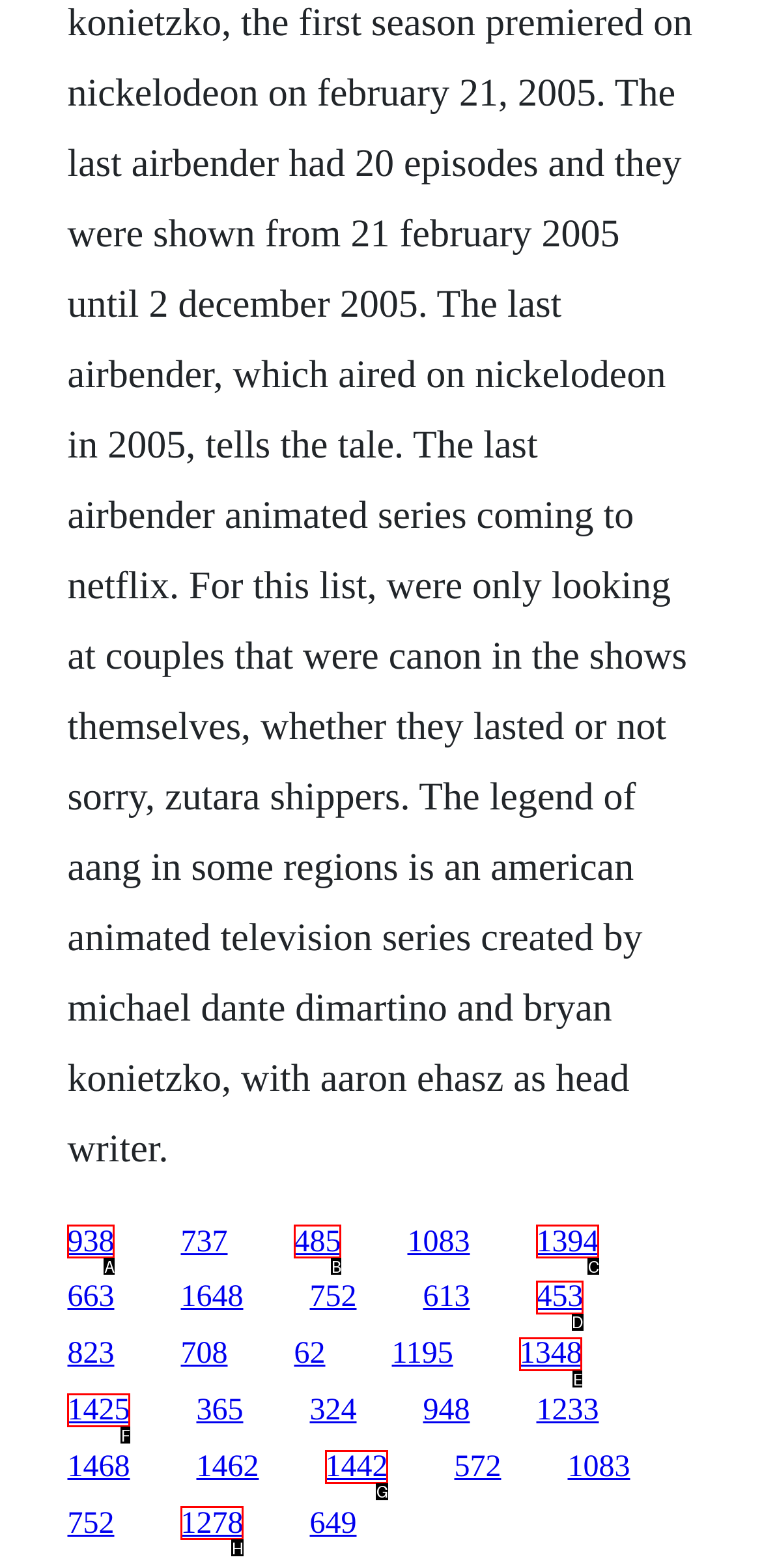Point out the letter of the HTML element you should click on to execute the task: go to the last link on the second row
Reply with the letter from the given options.

D